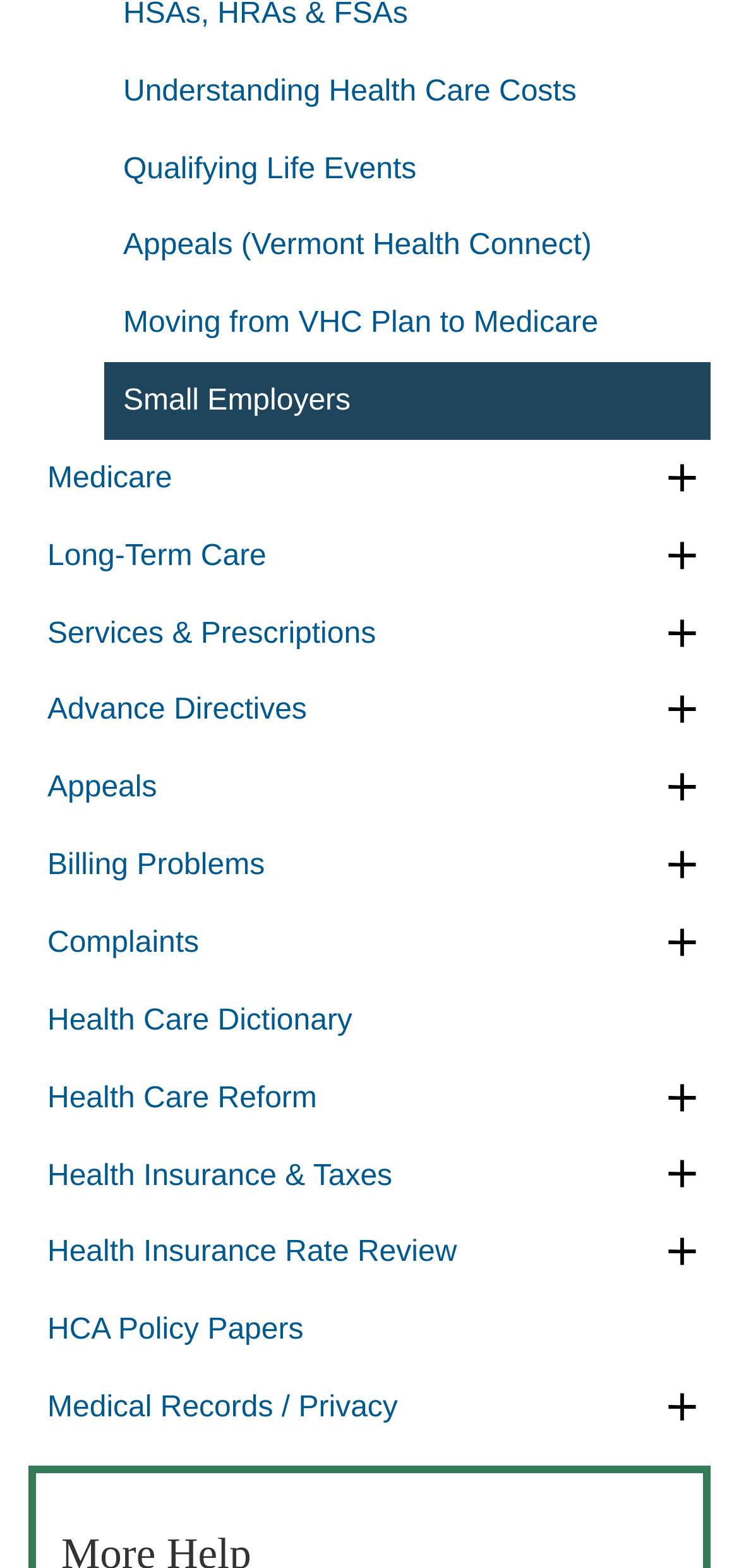What is the first link on the webpage?
Provide a short answer using one word or a brief phrase based on the image.

Understanding Health Care Costs